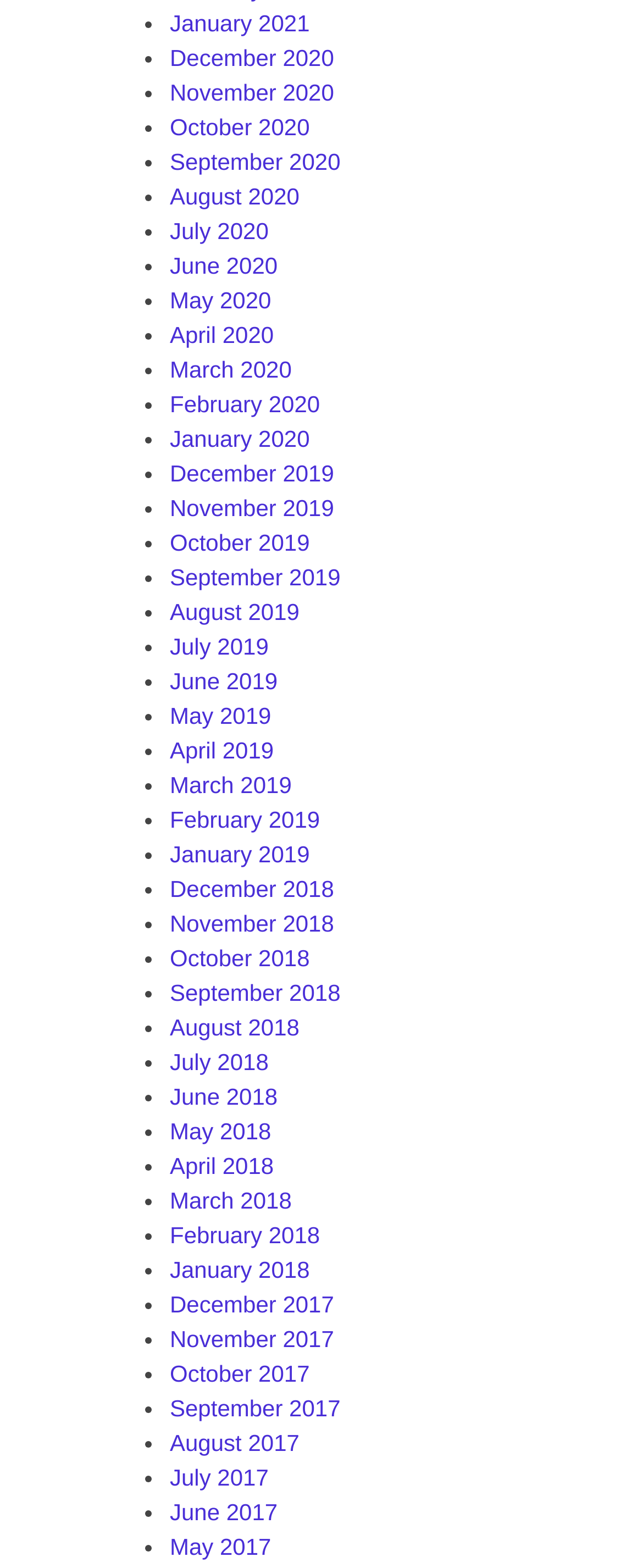Analyze the image and deliver a detailed answer to the question: What is the format of the month links?

I looked at the list of links on the webpage and found that the format of the month links is 'Month YYYY', where 'Month' is the name of the month and 'YYYY' is the year.